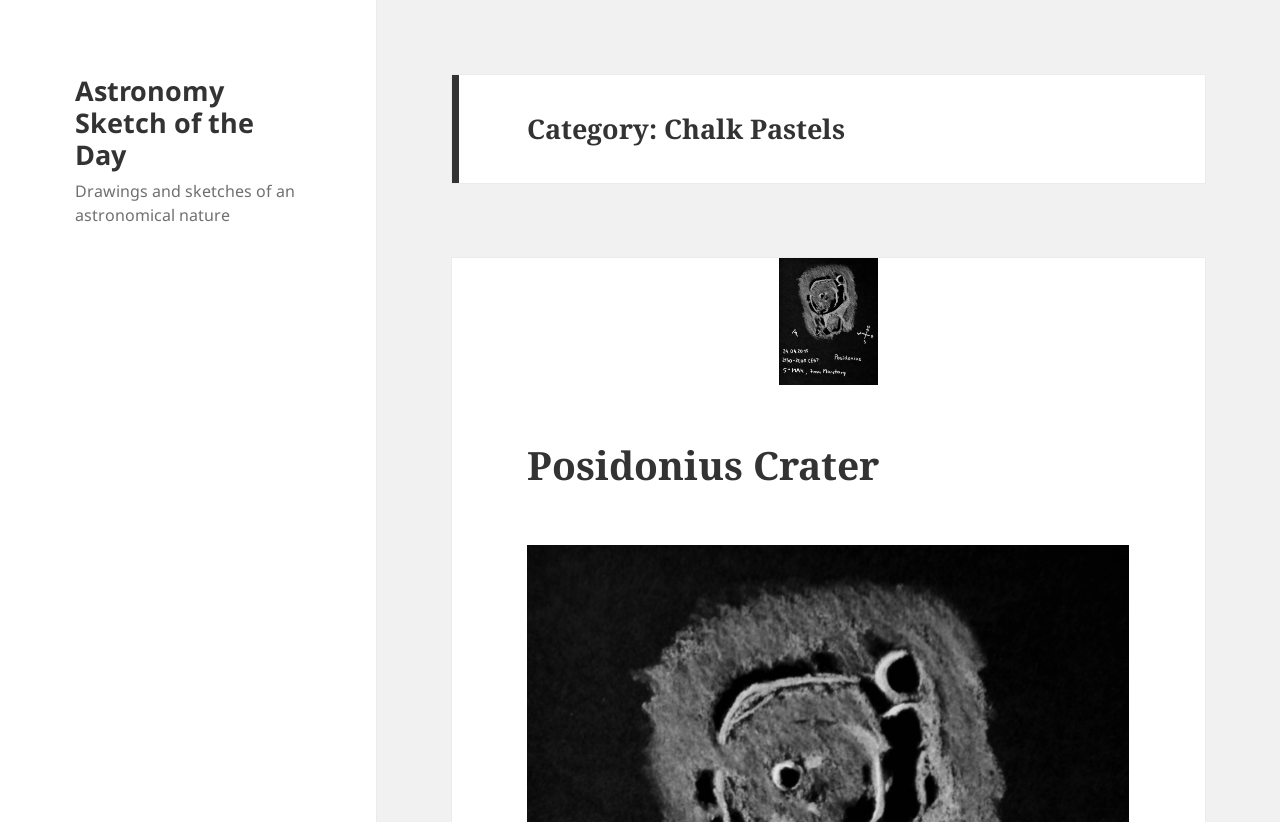What is the purpose of the webpage?
Could you answer the question with a detailed and thorough explanation?

The purpose of the webpage can be determined by looking at the static text element, which states 'Drawings and sketches of an astronomical nature'. This indicates that the webpage is intended to display astronomy sketches.